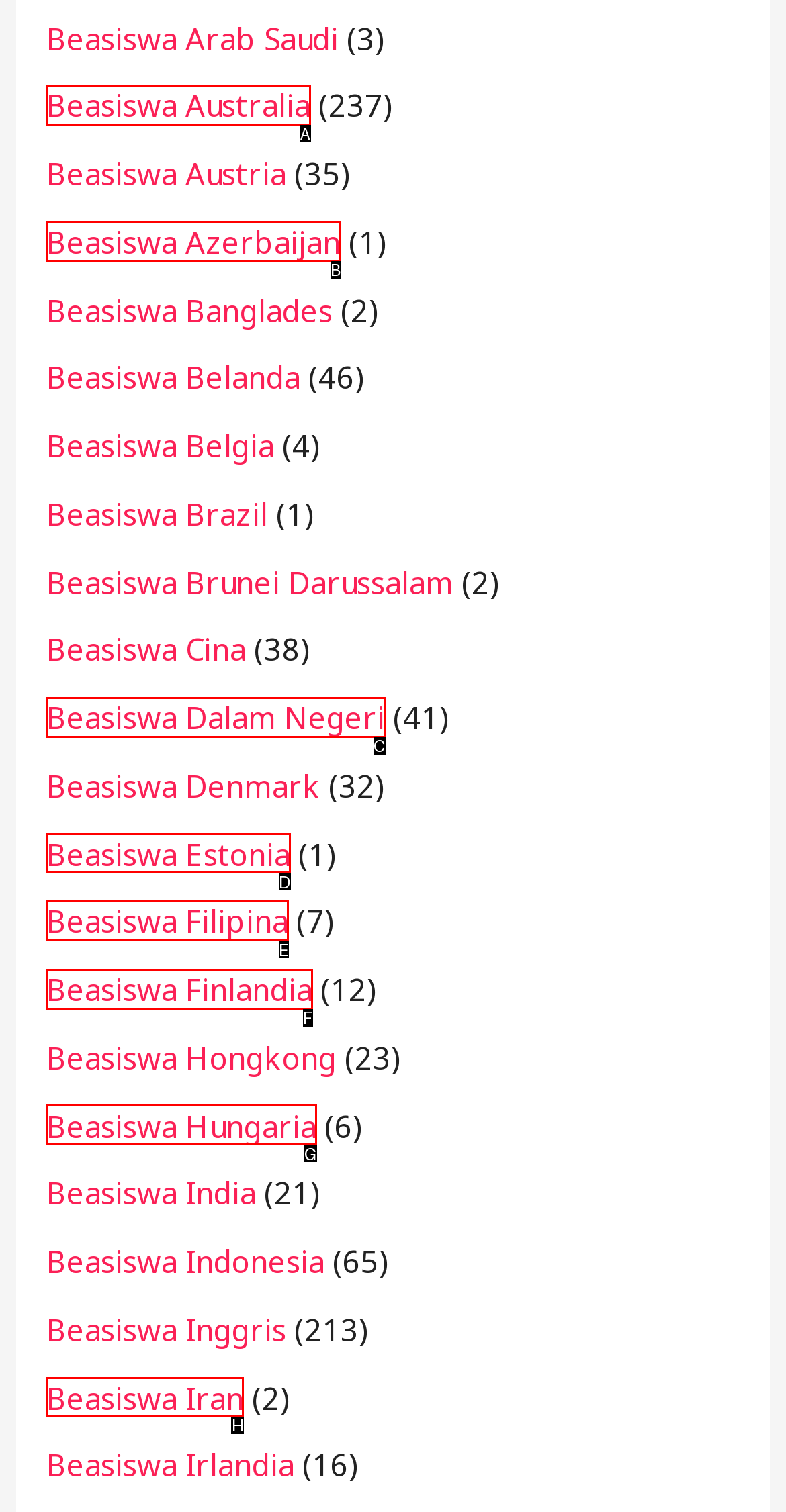Specify which element within the red bounding boxes should be clicked for this task: Click Beasiswa Iran Respond with the letter of the correct option.

H